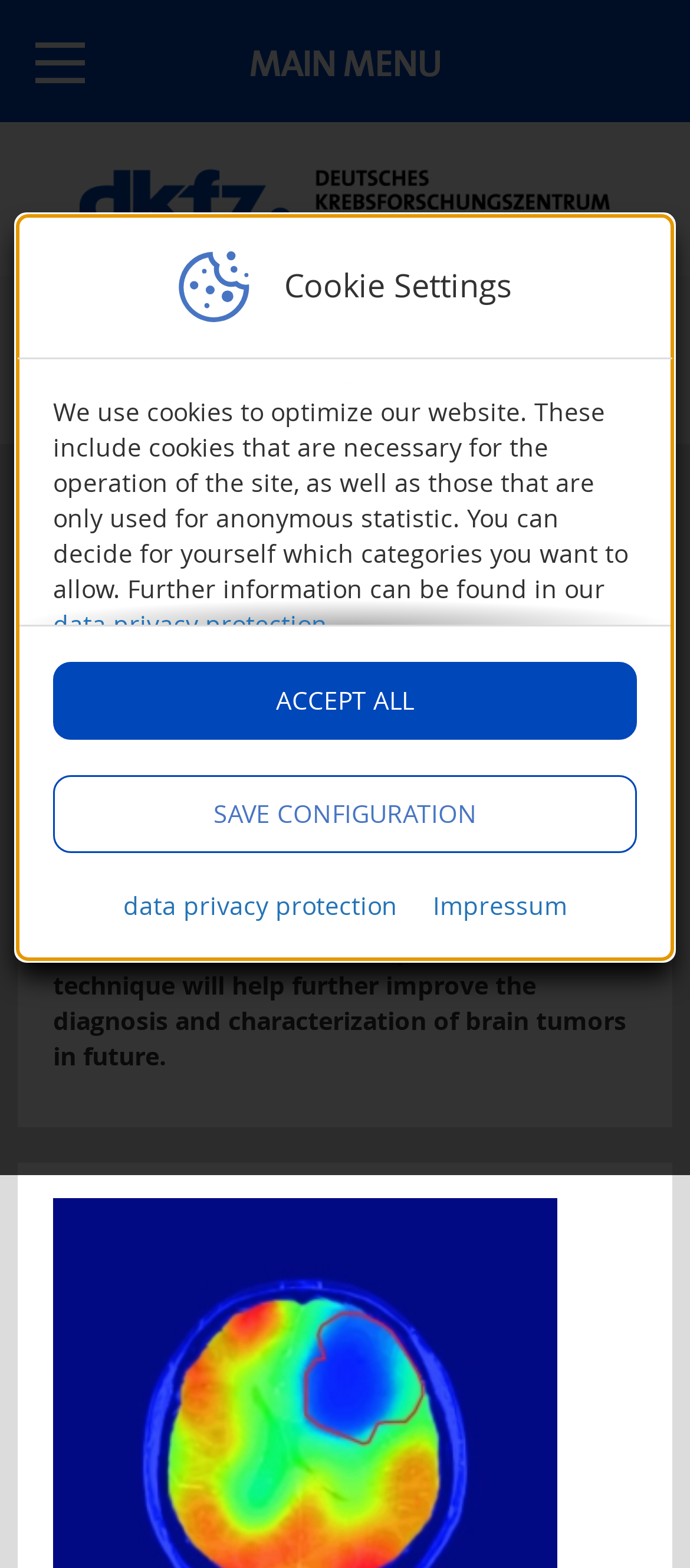Identify the bounding box coordinates of the clickable section necessary to follow the following instruction: "Go to the home page". The coordinates should be presented as four float numbers from 0 to 1, i.e., [left, top, right, bottom].

[0.0, 0.169, 1.0, 0.239]